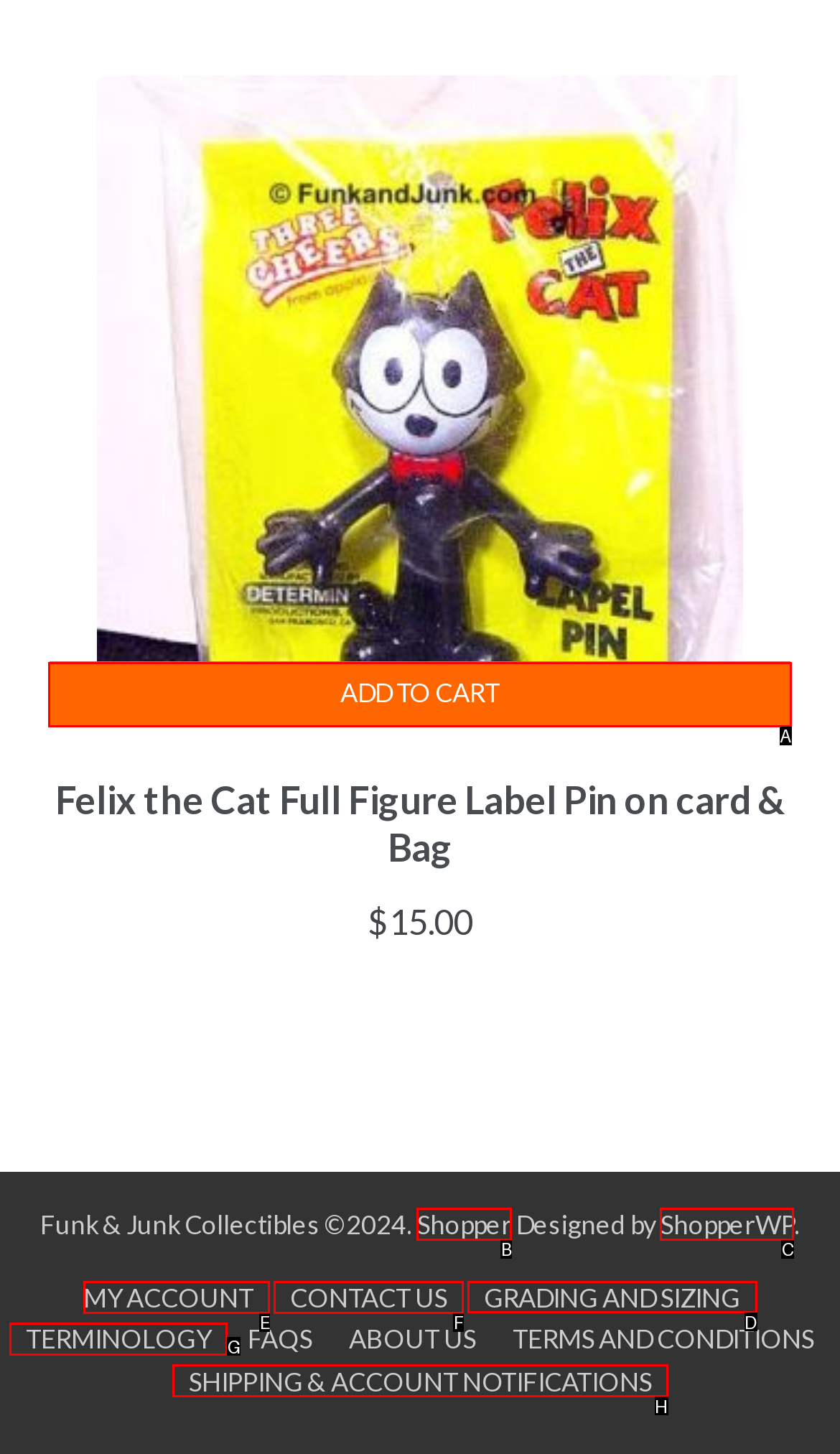Identify which HTML element to click to fulfill the following task: Learn about grading and sizing. Provide your response using the letter of the correct choice.

D